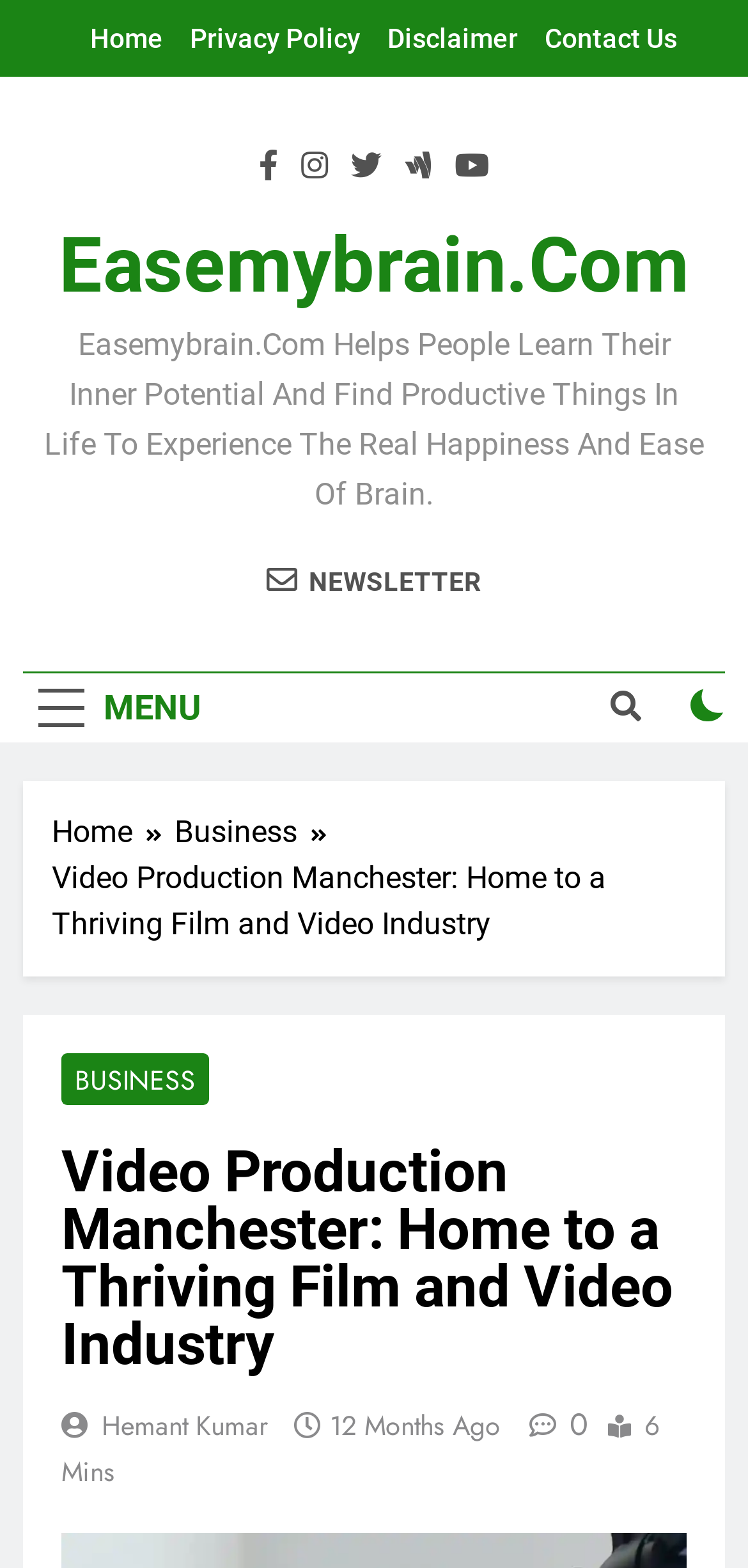What is the author of the main article?
Answer with a single word or phrase, using the screenshot for reference.

Hemant Kumar